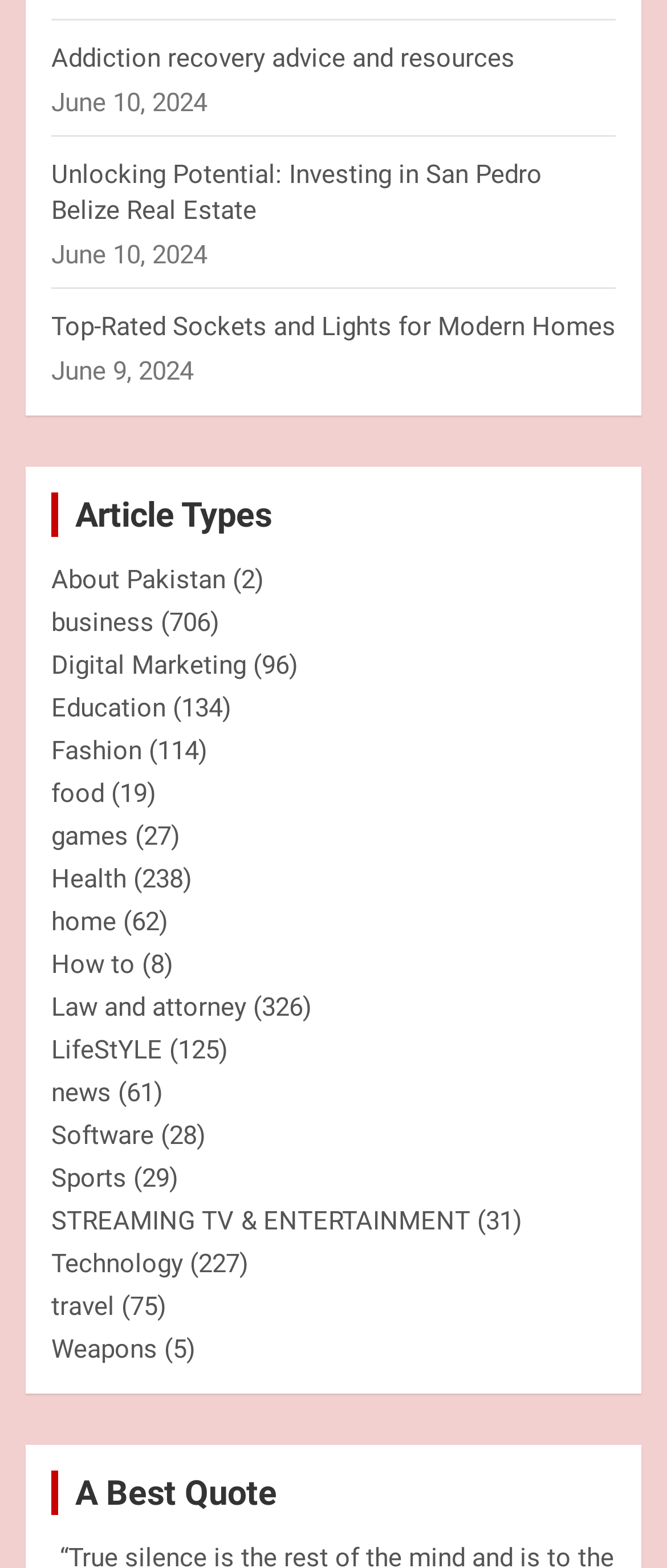What is the date of the first article?
Carefully examine the image and provide a detailed answer to the question.

The first article is located at the top of the webpage, and its date is specified as 'June 10, 2024' in the StaticText element with ID 789.